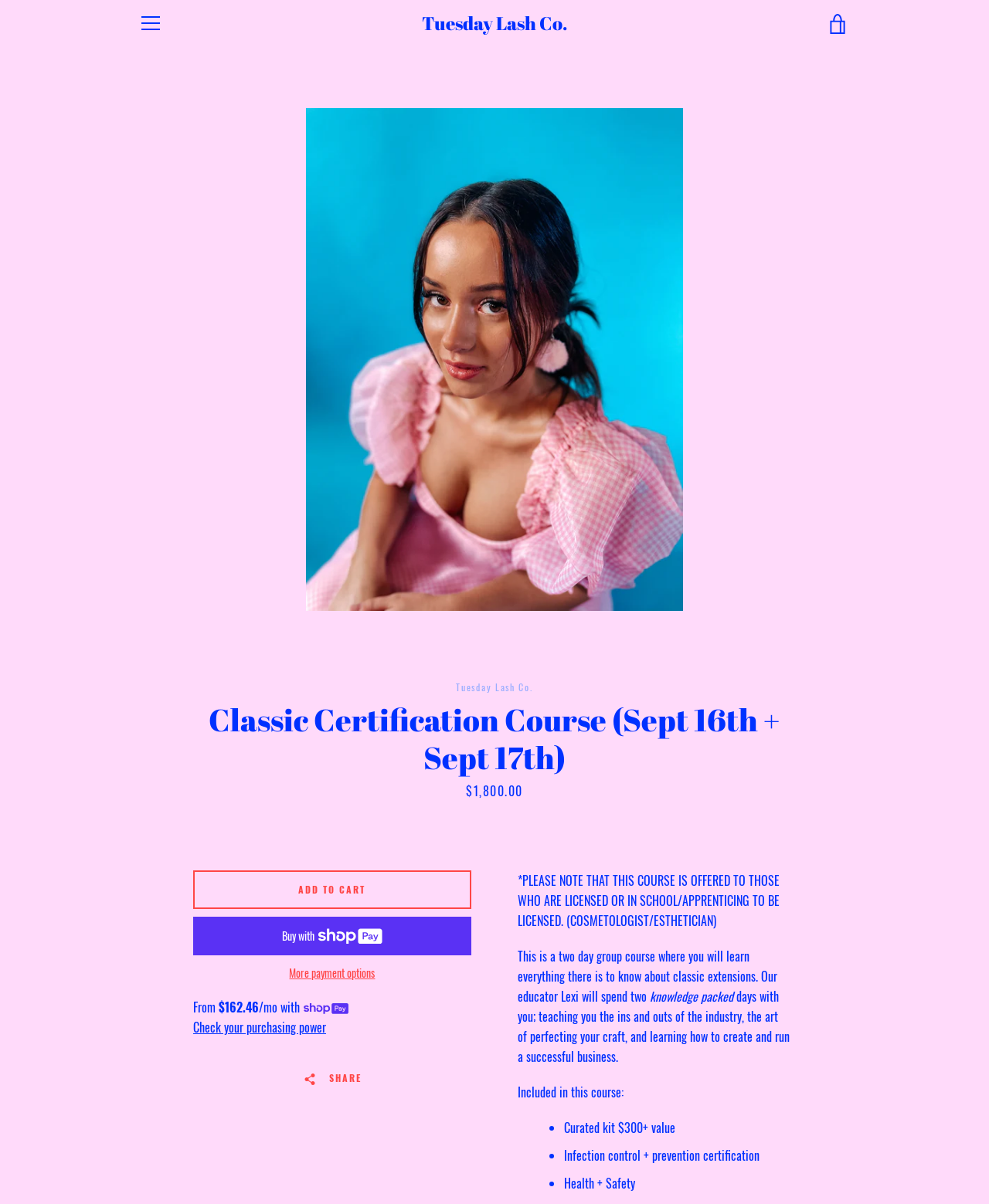Could you indicate the bounding box coordinates of the region to click in order to complete this instruction: "Click the 'MENU' button".

[0.133, 0.003, 0.172, 0.035]